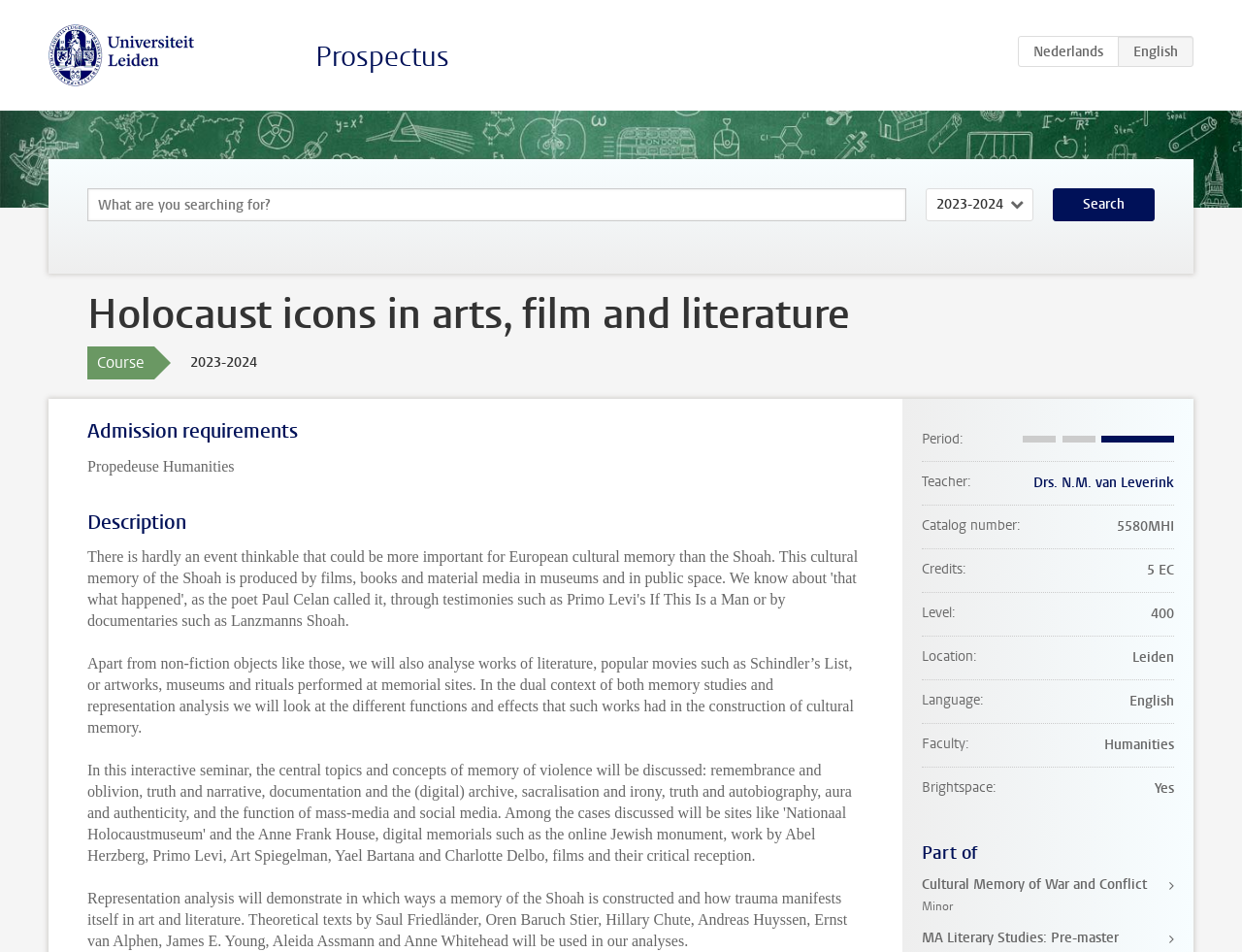Specify the bounding box coordinates of the area to click in order to follow the given instruction: "Search for keywords."

[0.07, 0.198, 0.73, 0.232]